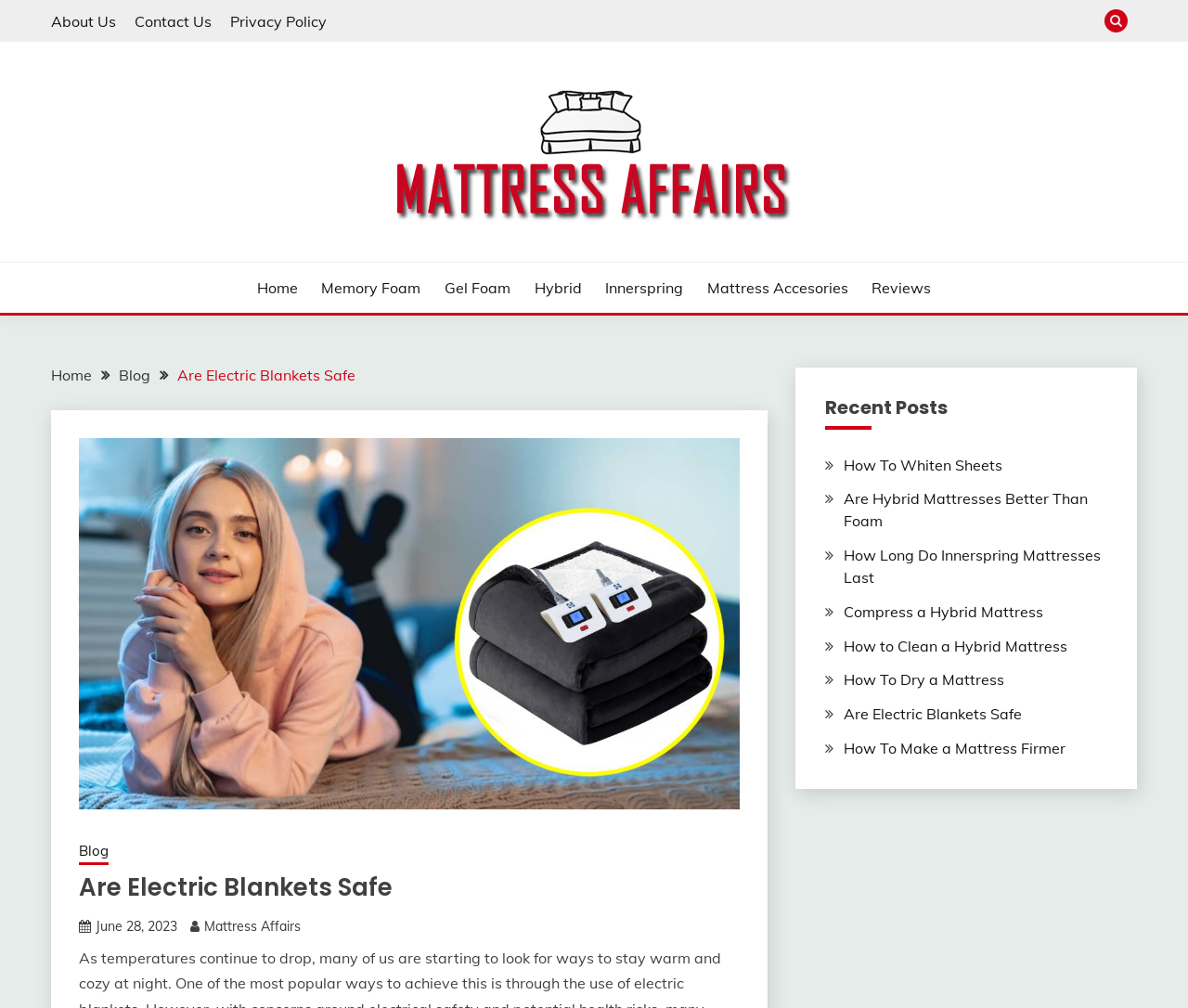Create a detailed summary of all the visual and textual information on the webpage.

This webpage is about electric blanket safety, with a focus on providing tips and information on the topic. At the top, there are several links to other pages on the website, including "About Us", "Contact Us", and "Privacy Policy". On the top right, there is a button with an icon. 

Below the top links, there is a large header section with a link to "Mattress Affairs" and an image with the same name. The header section also includes a static text "We Talk About Mattress". 

To the right of the header section, there is a navigation menu with links to different categories, including "Home", "Memory Foam", "Gel Foam", "Hybrid", "Innerspring", "Mattress Accesories", and "Reviews". 

Below the navigation menu, there is a breadcrumbs navigation section, which shows the current page's location in the website's hierarchy. The breadcrumbs section includes links to "Home", "Blog", and the current page "Are Electric Blankets Safe". 

Next to the breadcrumbs section, there is a large figure with an image related to electric blanket safety. Above the image, there is a heading with the title "Are Electric Blankets Safe". Below the image, there are links to the blog and the date of publication, "June 28, 2023". 

On the right side of the page, there is a section with a heading "Recent Posts", which lists several links to recent articles, including "How To Whiten Sheets", "Are Hybrid Mattresses Better Than Foam", and others.